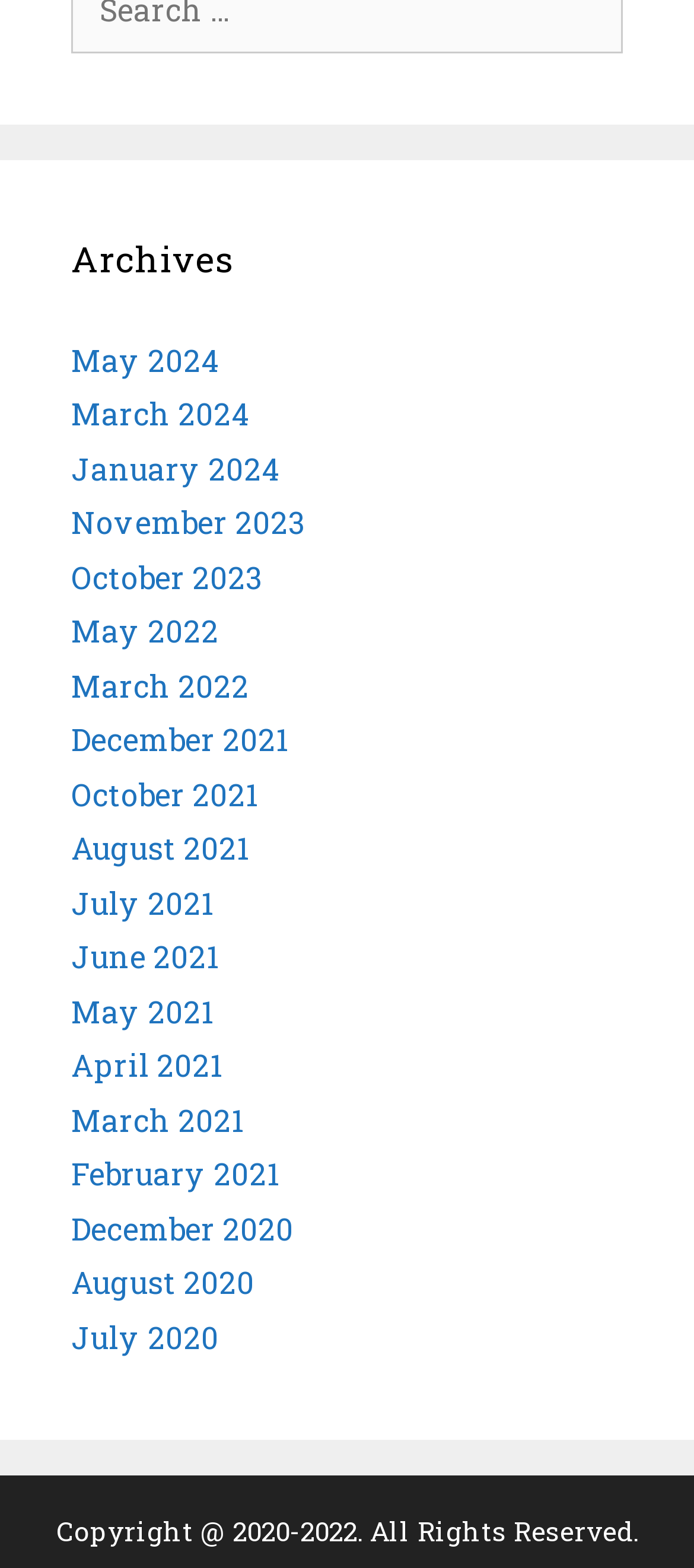What is the earliest month available in the archives?
Provide a detailed answer to the question, using the image to inform your response.

By examining the list of links on the webpage, I found that the earliest month available in the archives is May 2020, which is not explicitly listed but can be inferred from the sequence of months and years.